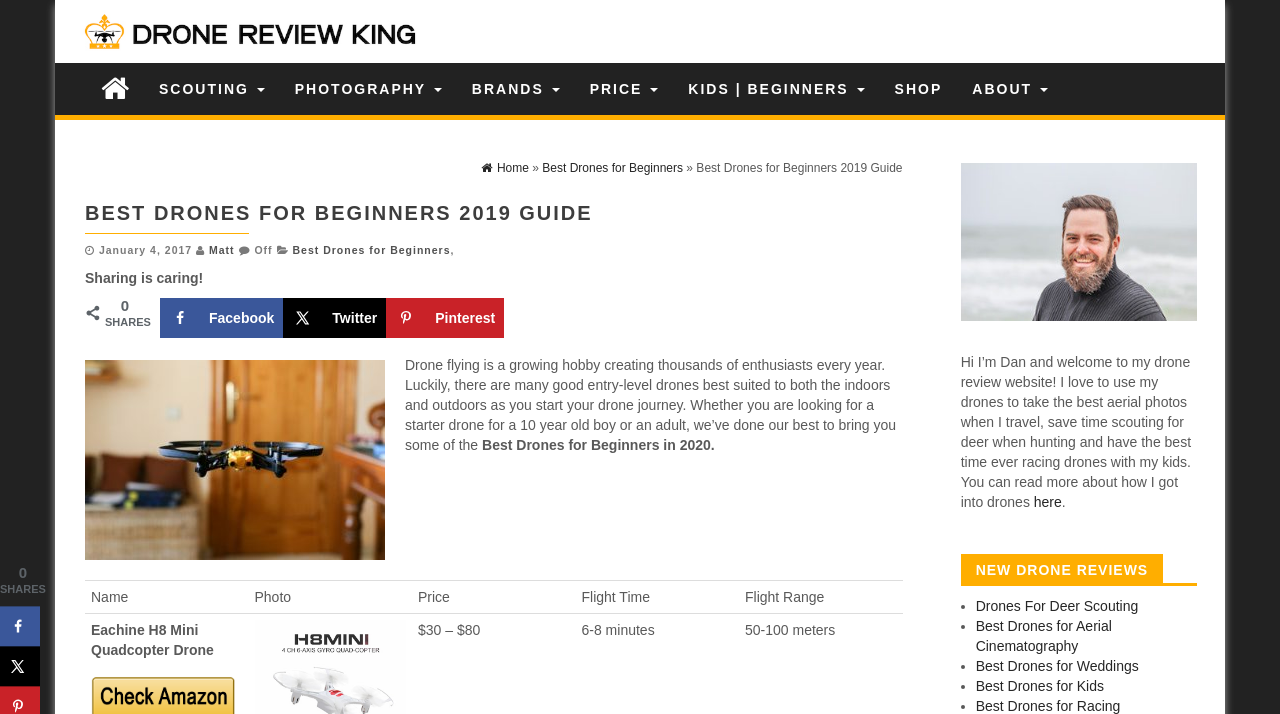What is the author's name?
Please answer the question with as much detail as possible using the screenshot.

The author's name is mentioned in the text 'by Matt' near the top of the webpage, indicating that the author's name is Matt.